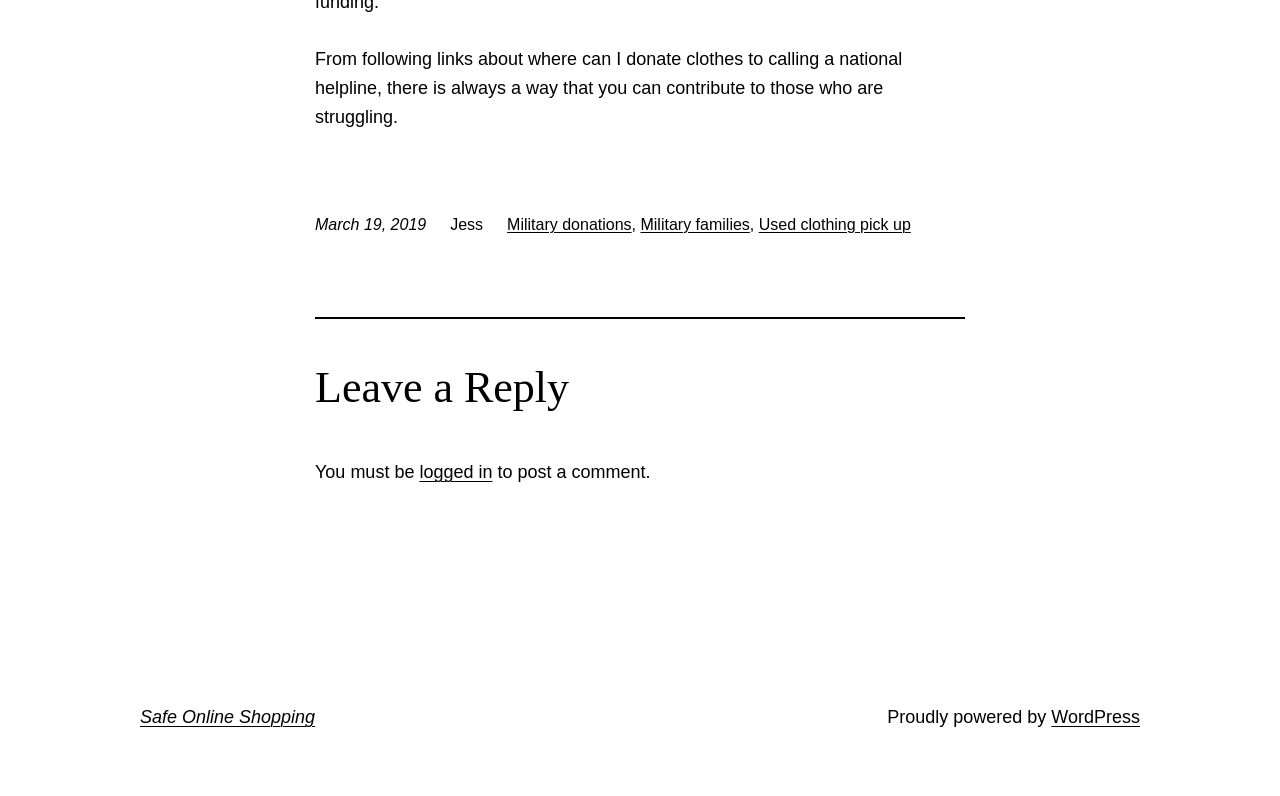Bounding box coordinates are to be given in the format (top-left x, top-left y, bottom-right x, bottom-right y). All values must be floating point numbers between 0 and 1. Provide the bounding box coordinate for the UI element described as: Pen Drive

None